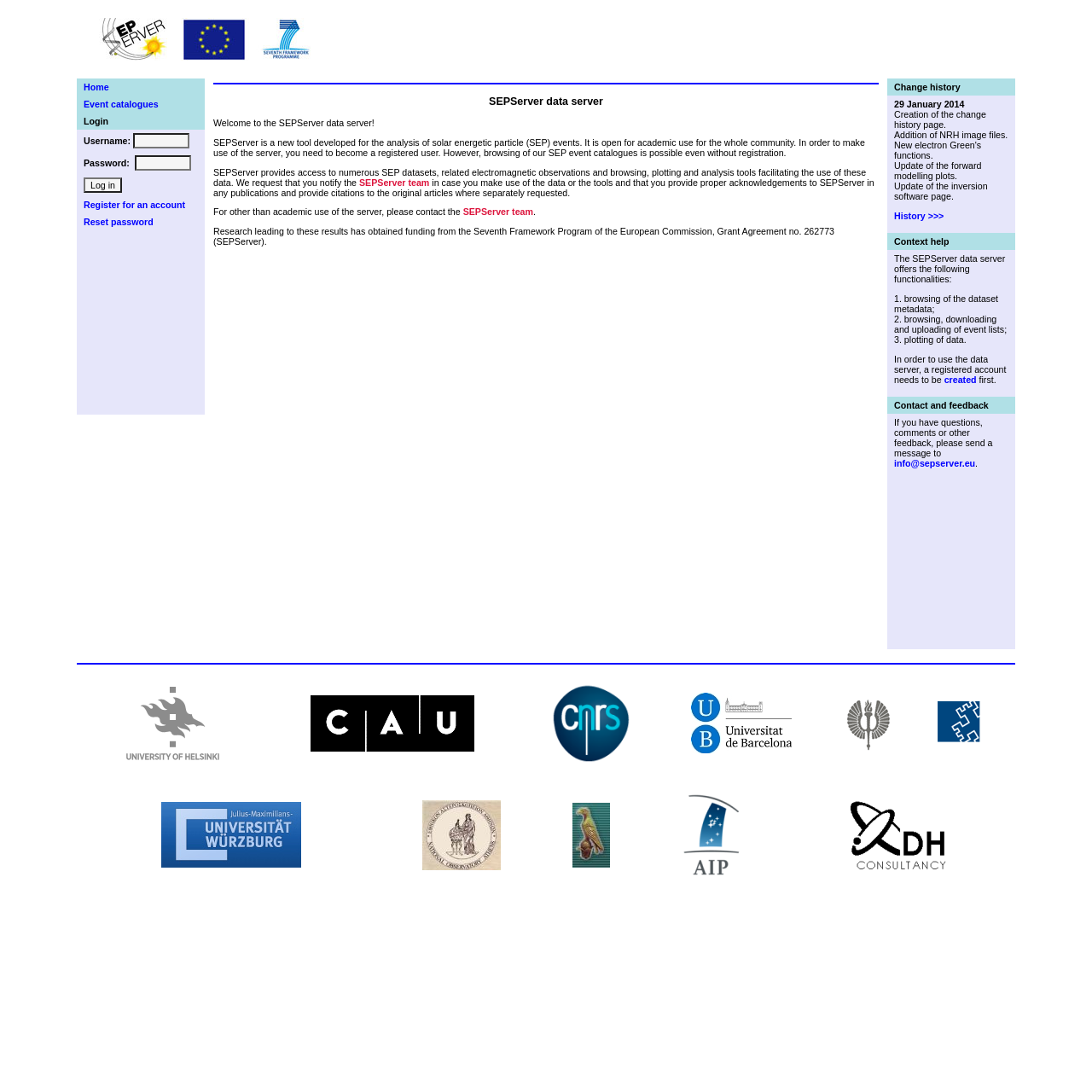Locate the coordinates of the bounding box for the clickable region that fulfills this instruction: "Click the 'SEPServer team' link".

[0.329, 0.162, 0.393, 0.172]